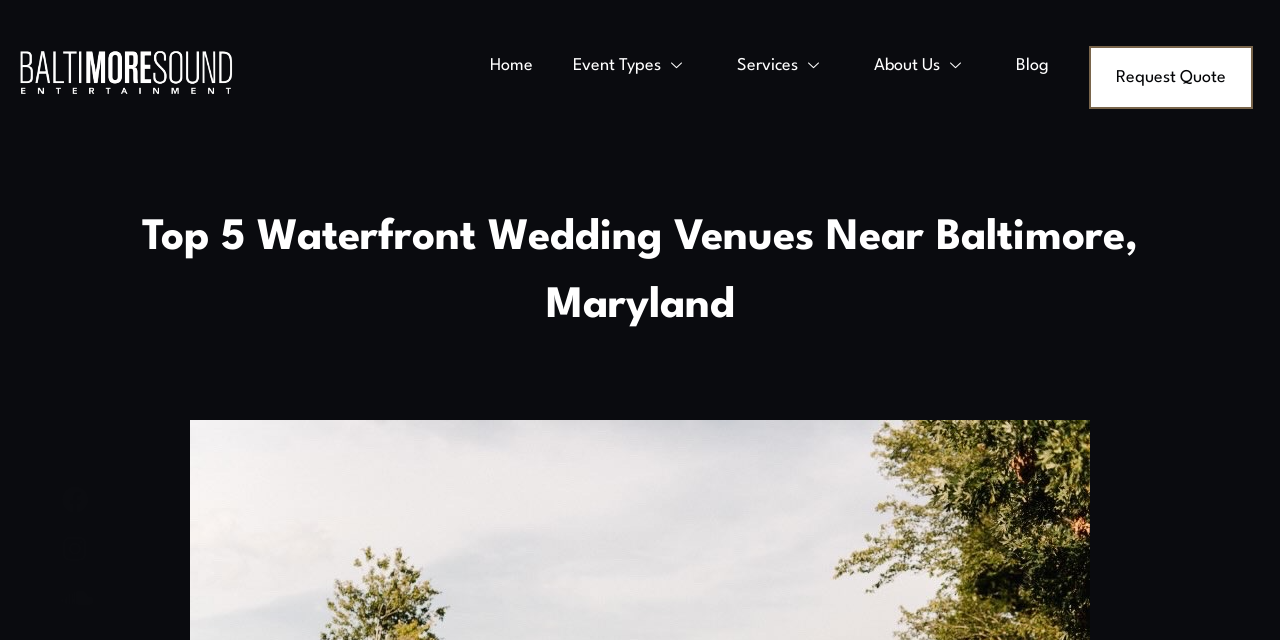What is the purpose of the 'Request Quote' link?
Please respond to the question with a detailed and thorough explanation.

The 'Request Quote' link is likely intended for users to request a quote for the company's services, such as entertainment for a wedding event, allowing them to get a customized price estimate.